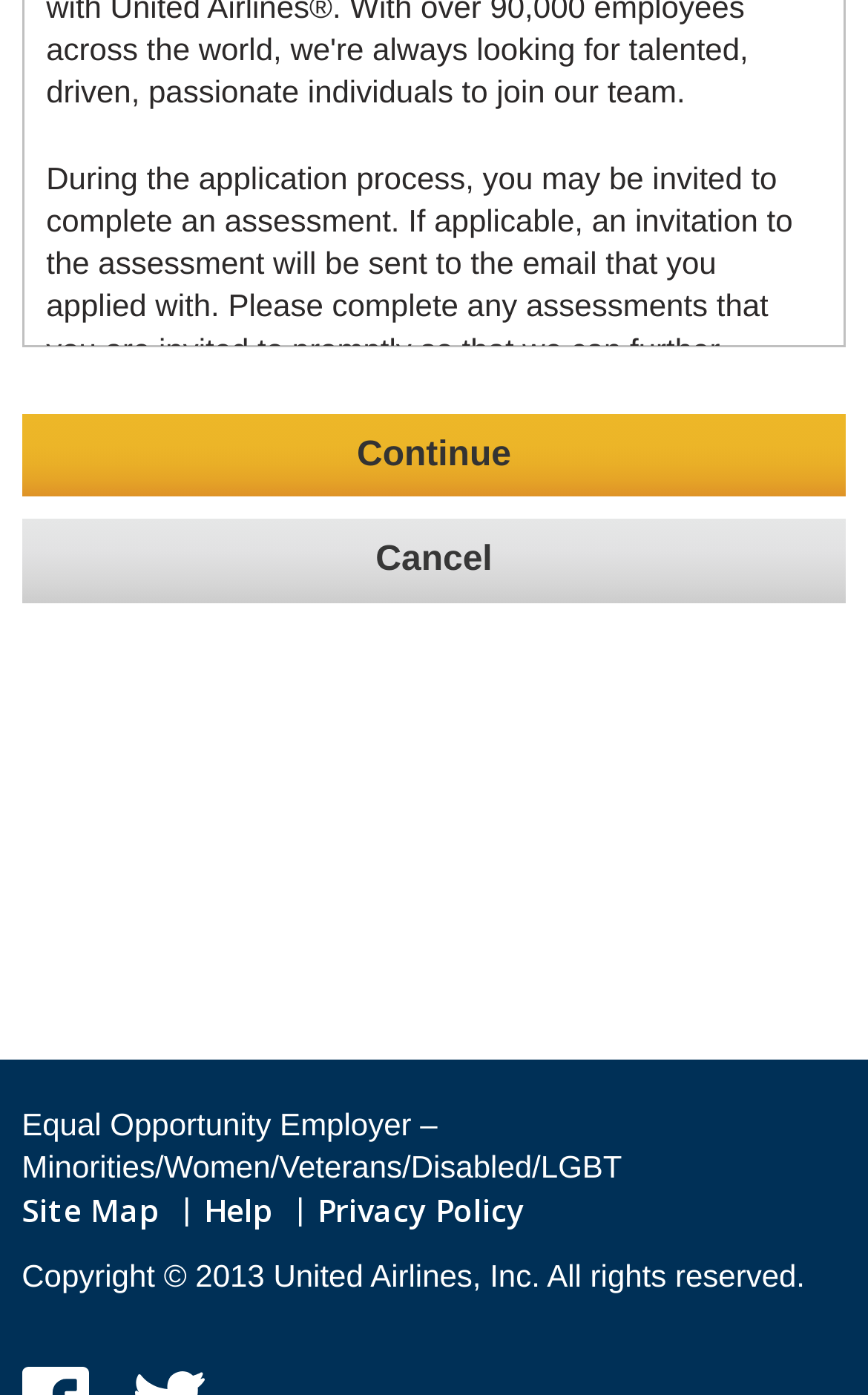Bounding box coordinates should be in the format (top-left x, top-left y, bottom-right x, bottom-right y) and all values should be floating point numbers between 0 and 1. Determine the bounding box coordinate for the UI element described as: March 2023

None